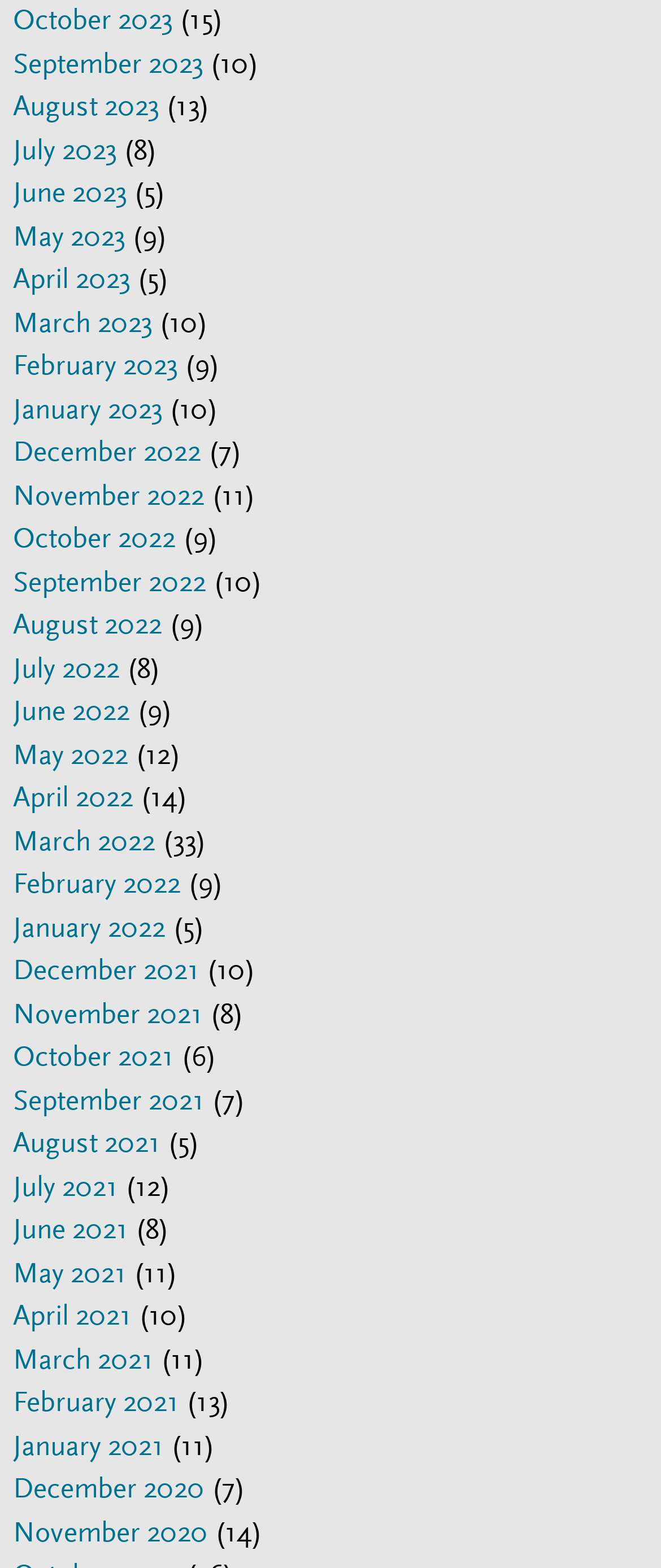Please determine the bounding box coordinates of the element to click on in order to accomplish the following task: "View November 2020". Ensure the coordinates are four float numbers ranging from 0 to 1, i.e., [left, top, right, bottom].

[0.02, 0.966, 0.315, 0.987]